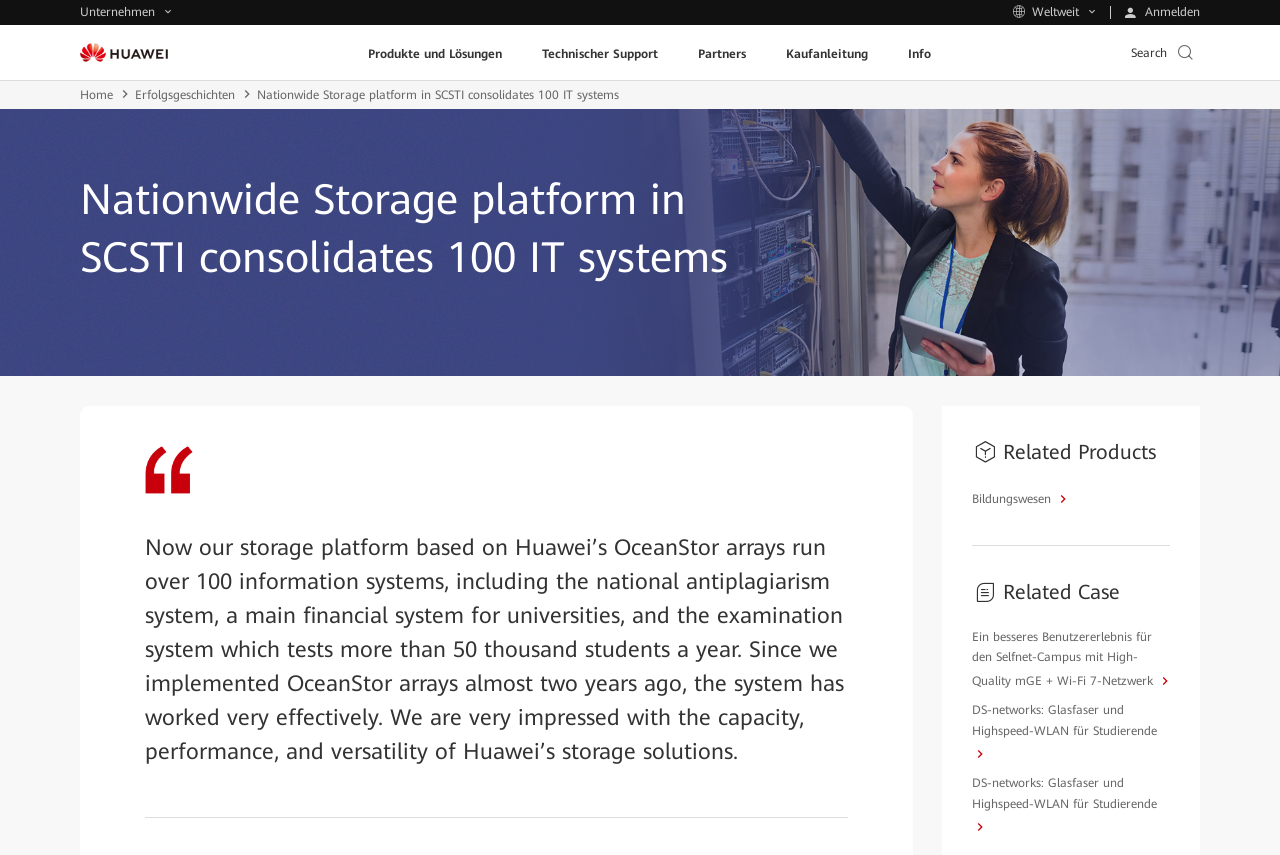Explain the webpage's design and content in an elaborate manner.

The webpage is about SCSTI, the public agenda of the Slovak Ministry of Education, Science, Research, and Sport, responsible for education institution IT infrastructure. At the top left corner, there is a logo of Huawei Enterprise, accompanied by the text "Unternehmen" and "Weltweit" on either side. On the top right corner, there is a link to log in, denoted by an icon, and a search bar.

Below the top section, there is a navigation menu with links to "Home", "Erfolgsgeschichten", and other sections. The main content of the page is a case study about SCSTI consolidating 100 IT systems with Huawei's storage solutions. The title of the case study is "Nationwide Storage platform in SCSTI consolidates 100 IT systems", and it is followed by a brief description of the project.

The main text of the case study is divided into two sections. The first section describes the implementation of Huawei's OceanStor arrays, which have been running effectively for almost two years. The second section highlights the benefits of Huawei's storage solutions, including capacity, performance, and versatility.

On the right side of the page, there are links to related products and cases, including "Bildungswesen", "Ein besseres Benutzererlebnis für den Selfnet-Campus", and "DS-networks: Glasfaser und Highspeed-WLAN für Studierende". These links are accompanied by icons and brief descriptions.